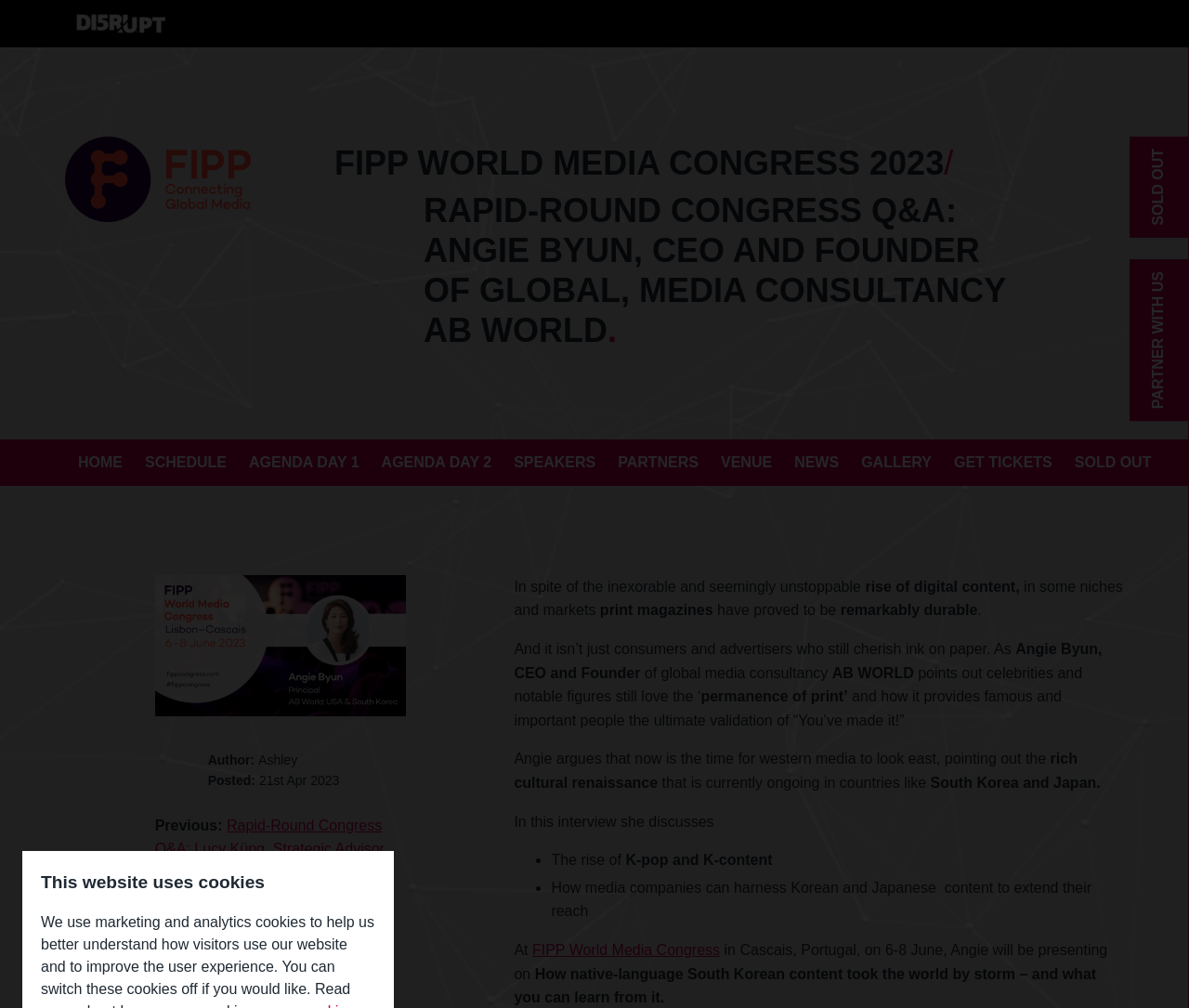Please find the bounding box coordinates of the section that needs to be clicked to achieve this instruction: "Click the 'GET TICKETS' link".

[0.793, 0.436, 0.894, 0.482]